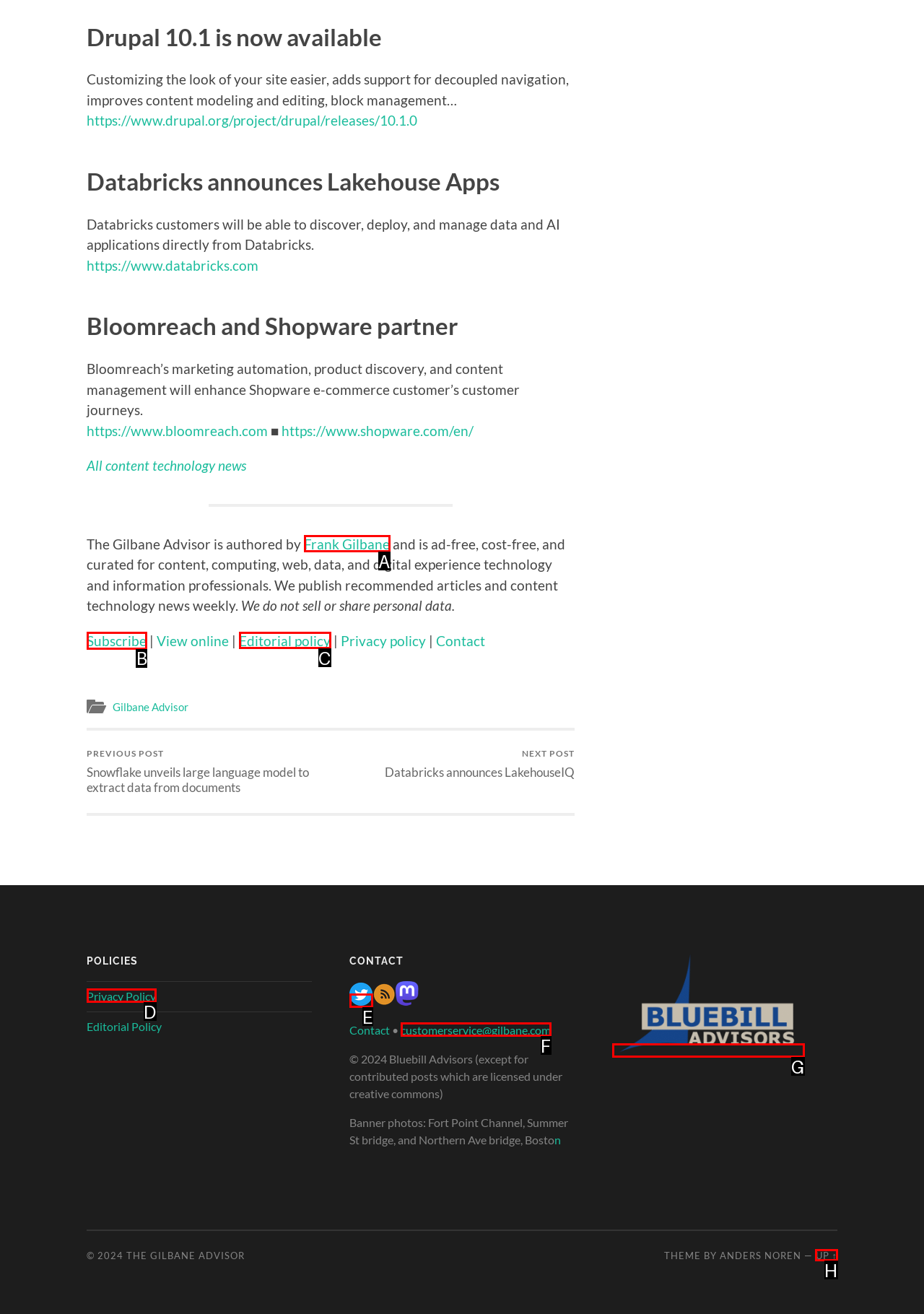Select the option I need to click to accomplish this task: Subscribe to the newsletter
Provide the letter of the selected choice from the given options.

B